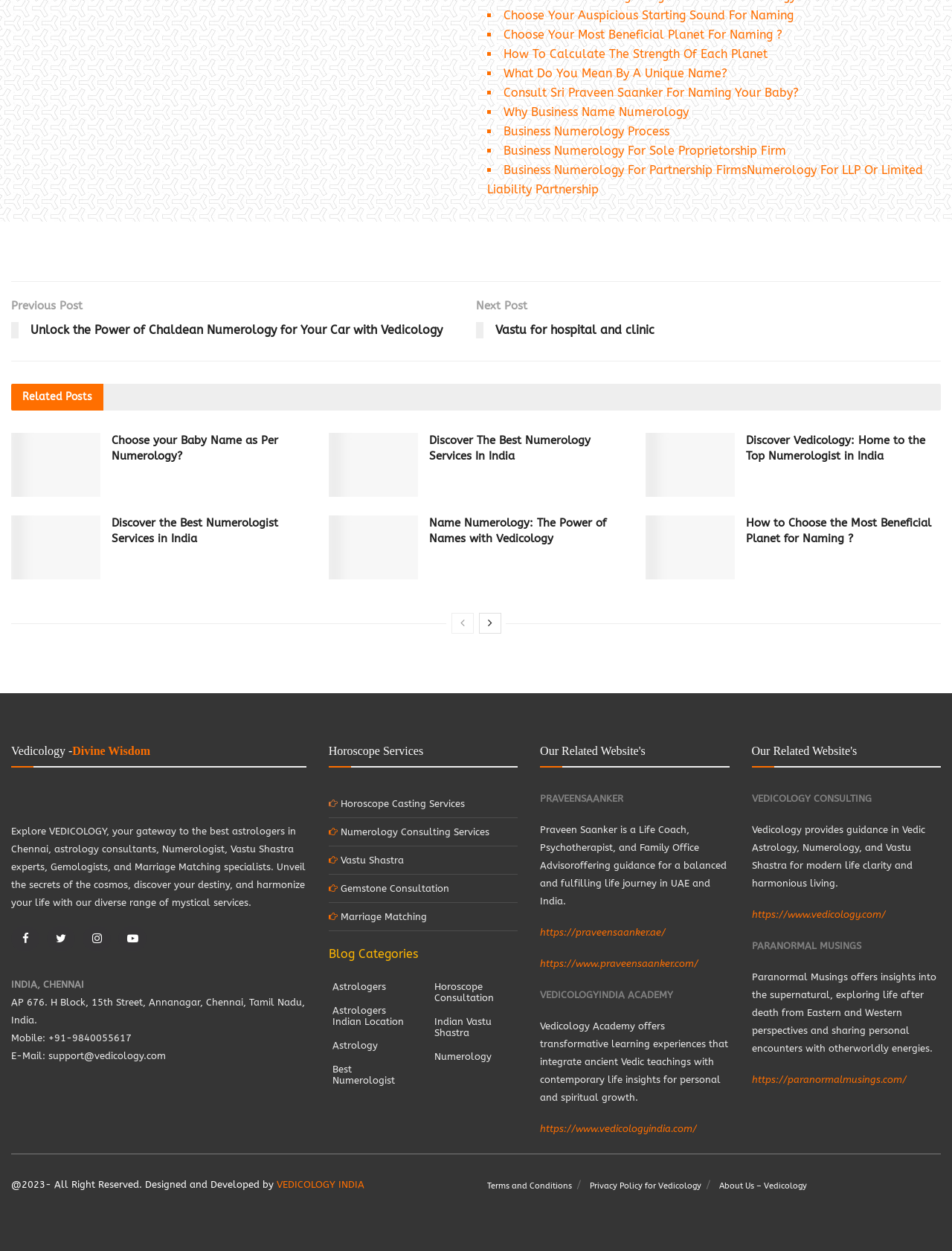Please find the bounding box coordinates of the element that must be clicked to perform the given instruction: "Read the article 'Unlock the Power of Chaldean Numerology for Your Car with Vedicology'". The coordinates should be four float numbers from 0 to 1, i.e., [left, top, right, bottom].

[0.012, 0.237, 0.5, 0.277]